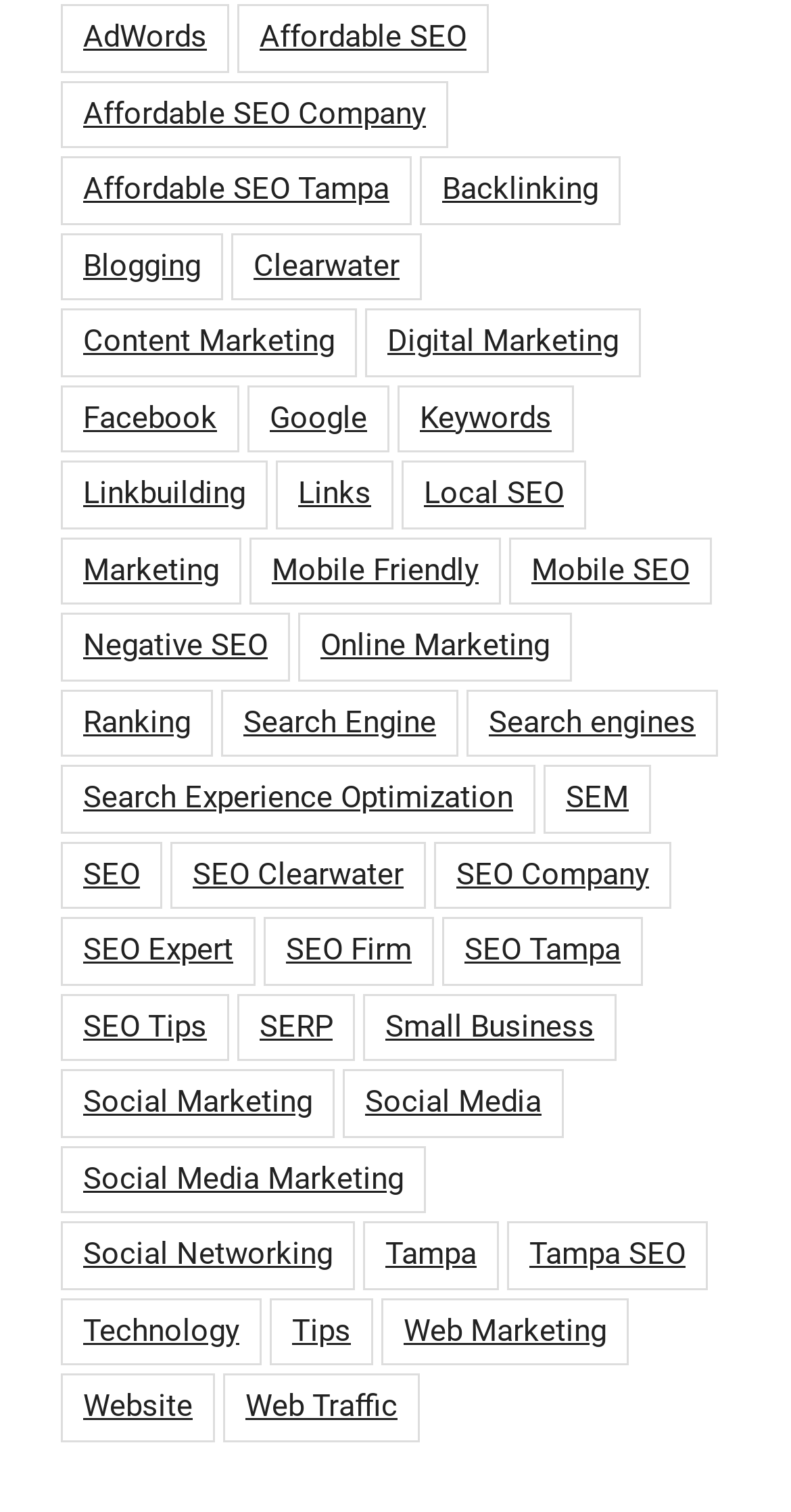Could you specify the bounding box coordinates for the clickable section to complete the following instruction: "Check out 'Tampa SEO'"?

[0.641, 0.808, 0.895, 0.853]